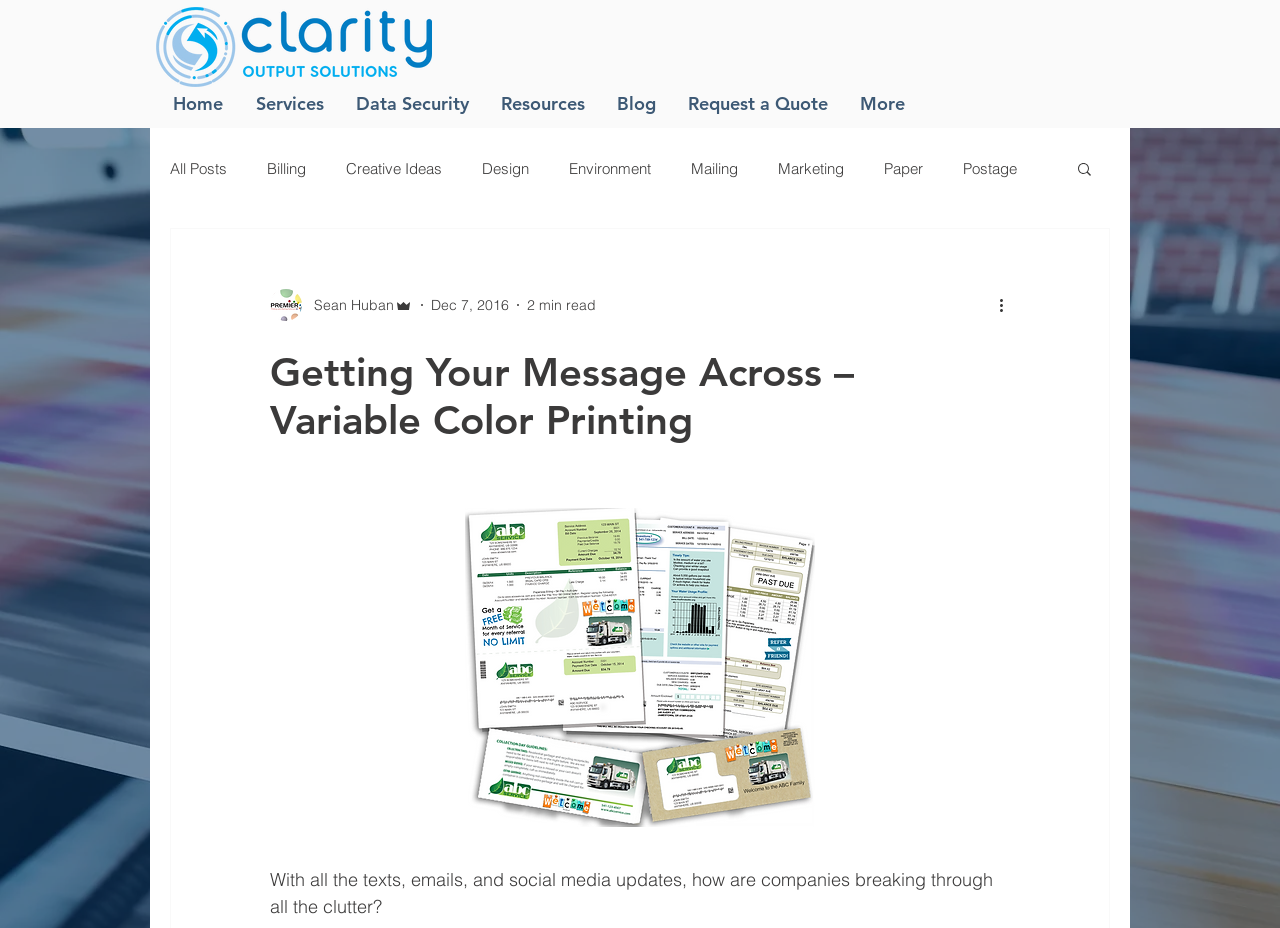Locate the bounding box coordinates of the element that should be clicked to fulfill the instruction: "Check payment options".

None